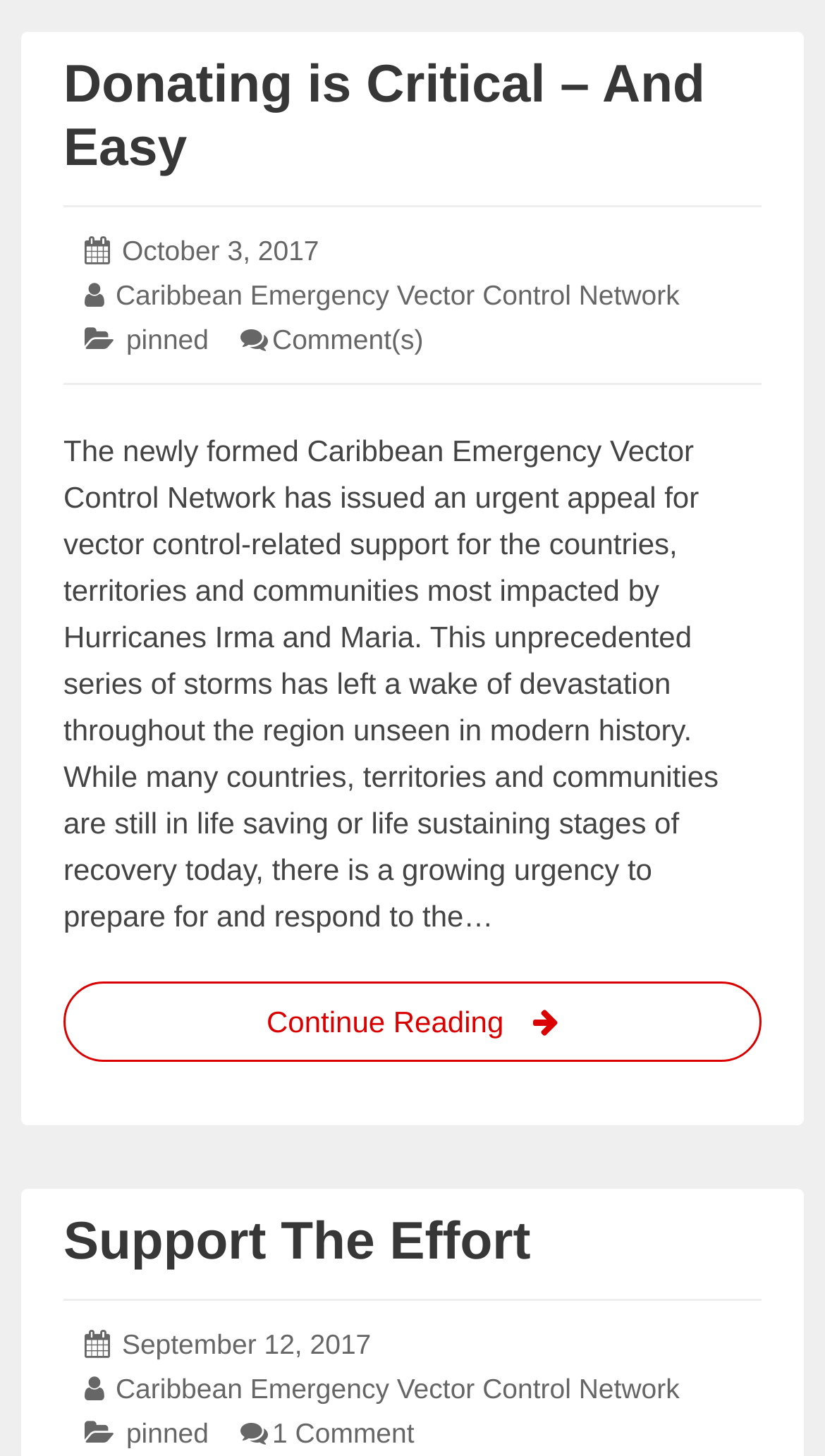Find the bounding box coordinates of the element to click in order to complete the given instruction: "Read the article 'Donating is Critical – And Easy'."

[0.077, 0.036, 0.923, 0.123]